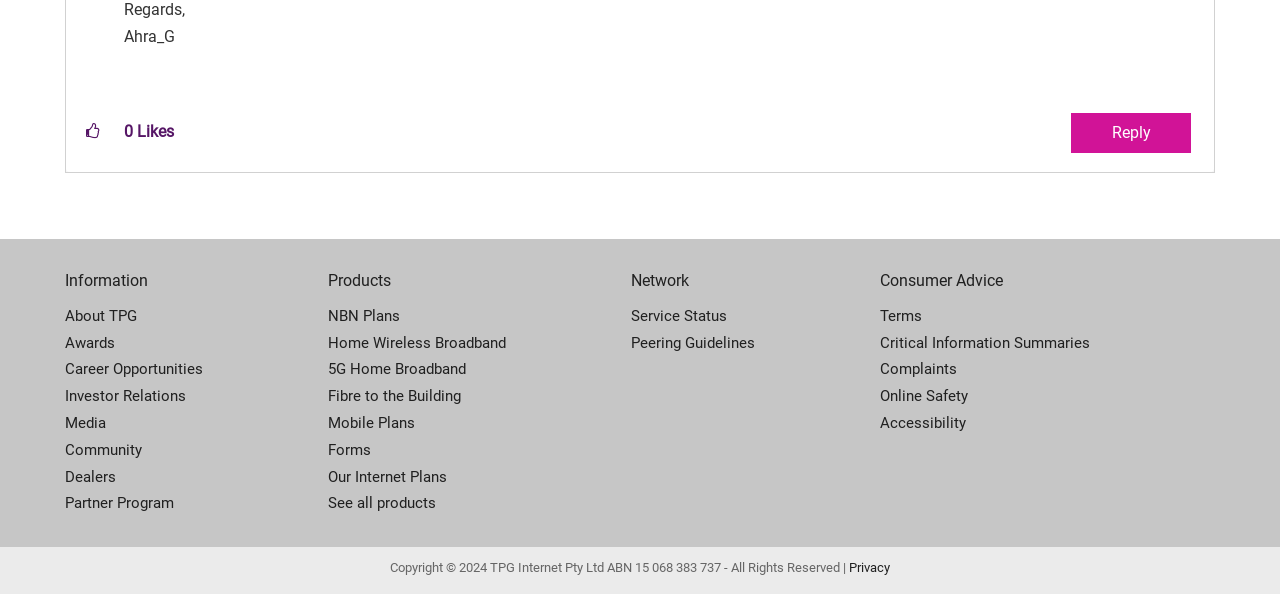How many kudos does the post have?
Refer to the image and answer the question using a single word or phrase.

0